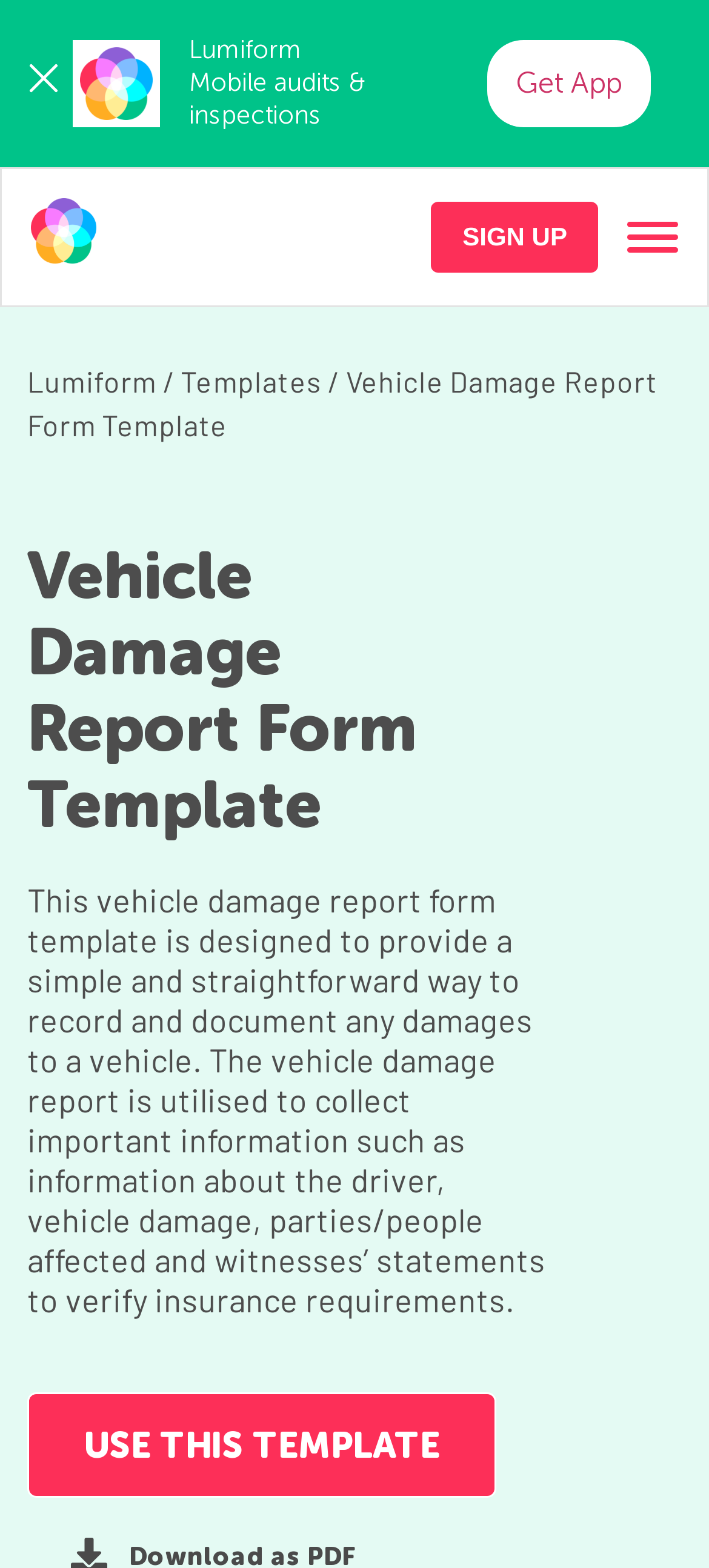What is the purpose of the vehicle damage report form? Based on the screenshot, please respond with a single word or phrase.

To collect important information